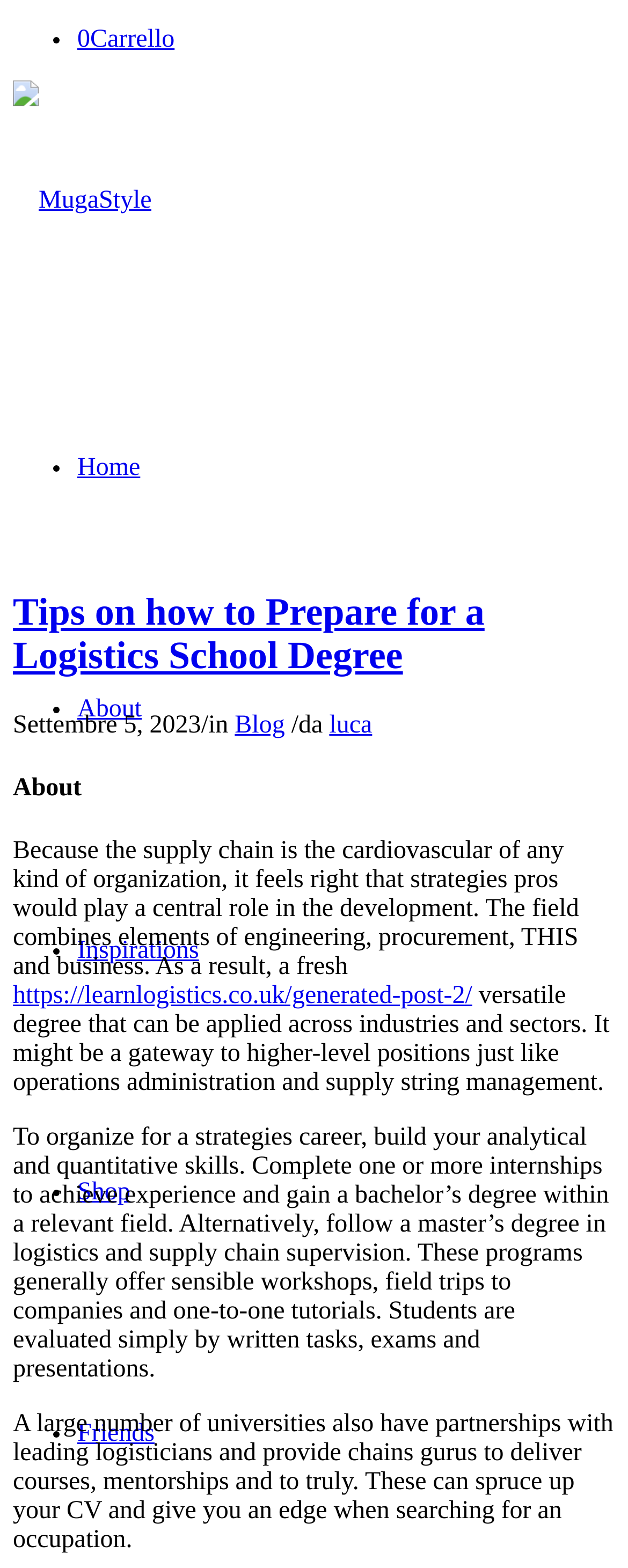What is the date of the blog post?
Based on the image content, provide your answer in one word or a short phrase.

Settembre 5, 2023